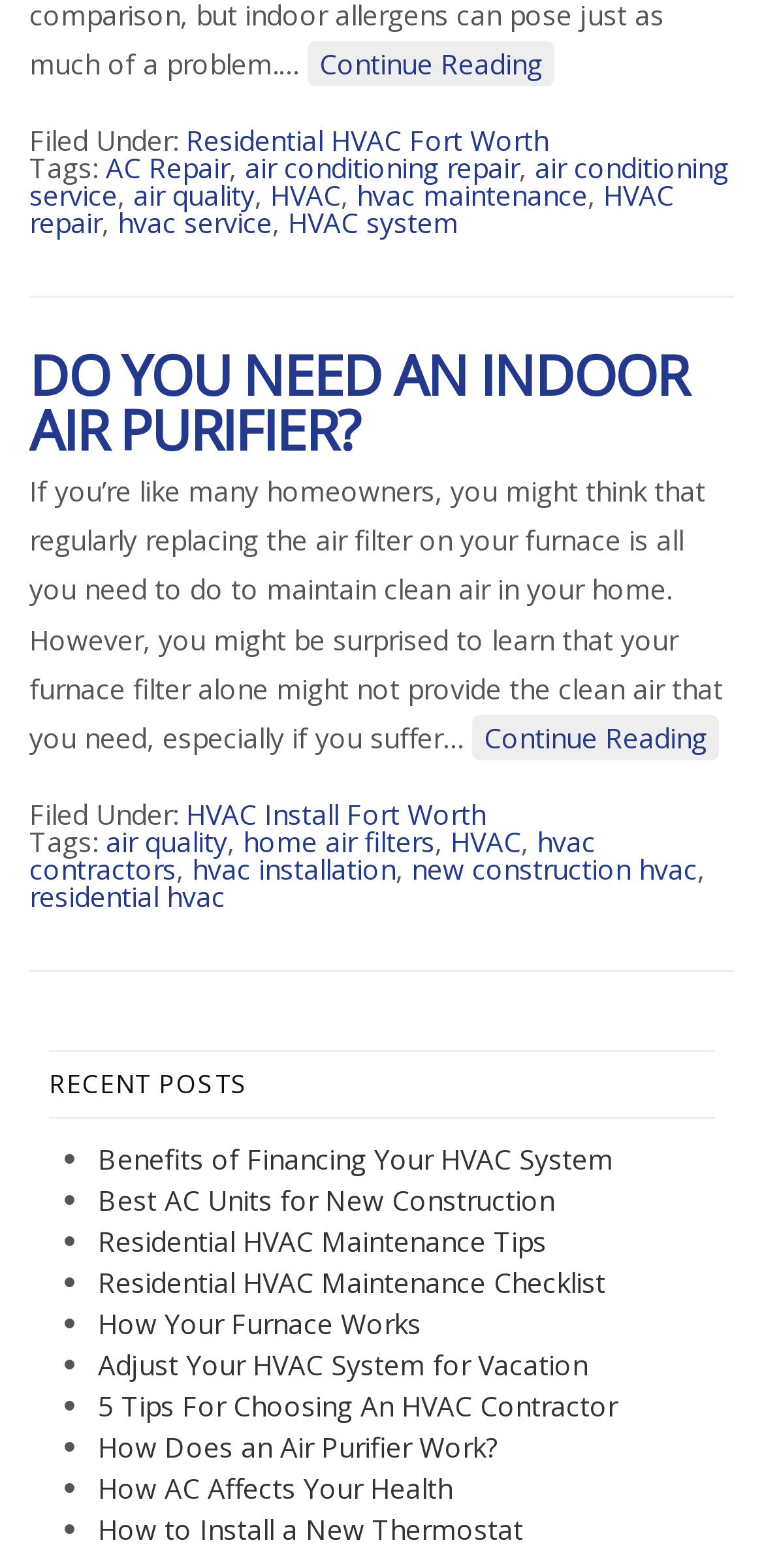Please locate the bounding box coordinates of the element's region that needs to be clicked to follow the instruction: "Click on 'Continue Reading'". The bounding box coordinates should be provided as four float numbers between 0 and 1, i.e., [left, top, right, bottom].

[0.403, 0.026, 0.726, 0.055]